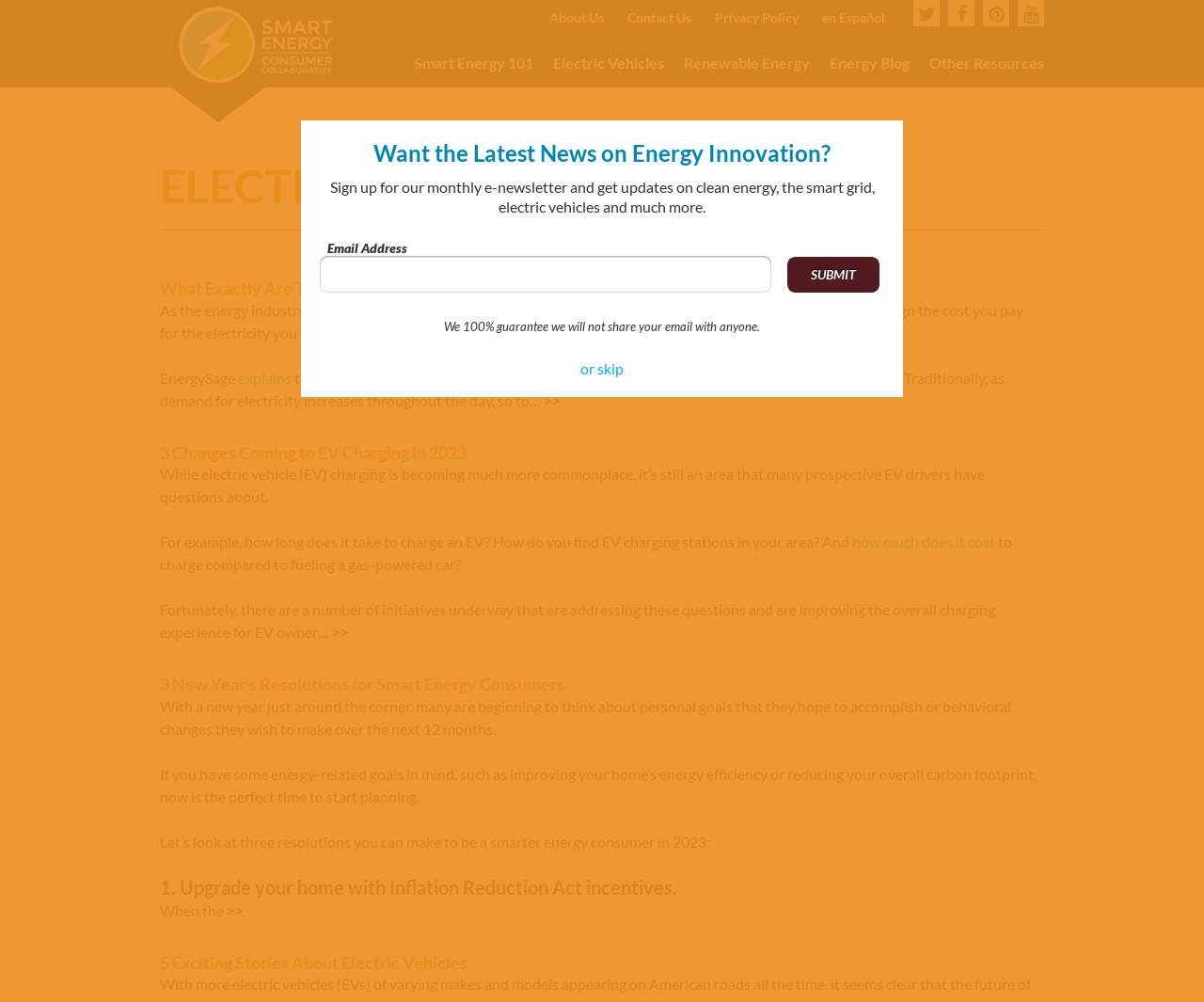Using the webpage screenshot and the element description new rate plans, determine the bounding box coordinates. Specify the coordinates in the format (top-left x, top-left y, bottom-right x, bottom-right y) with values ranging from 0 to 1.

[0.593, 0.3, 0.671, 0.318]